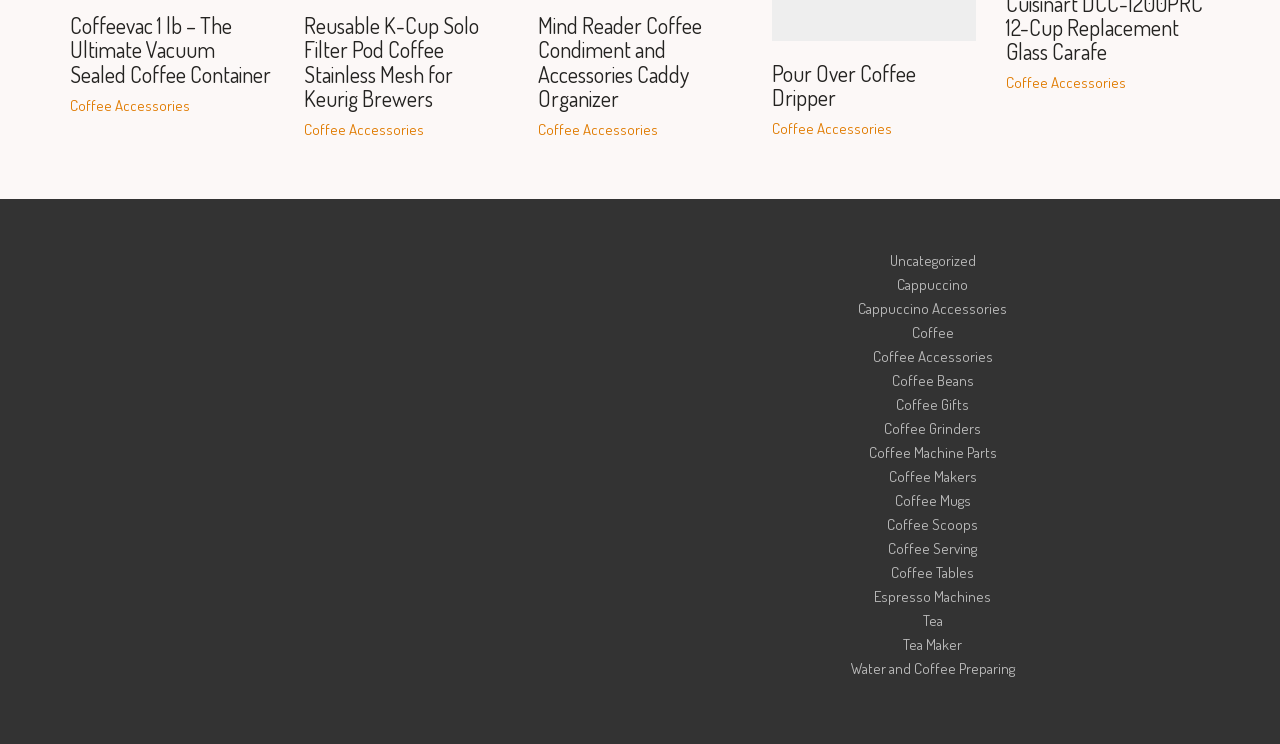What is the name of the coffee dripper?
Based on the screenshot, answer the question with a single word or phrase.

Pour Over Coffee Dripper